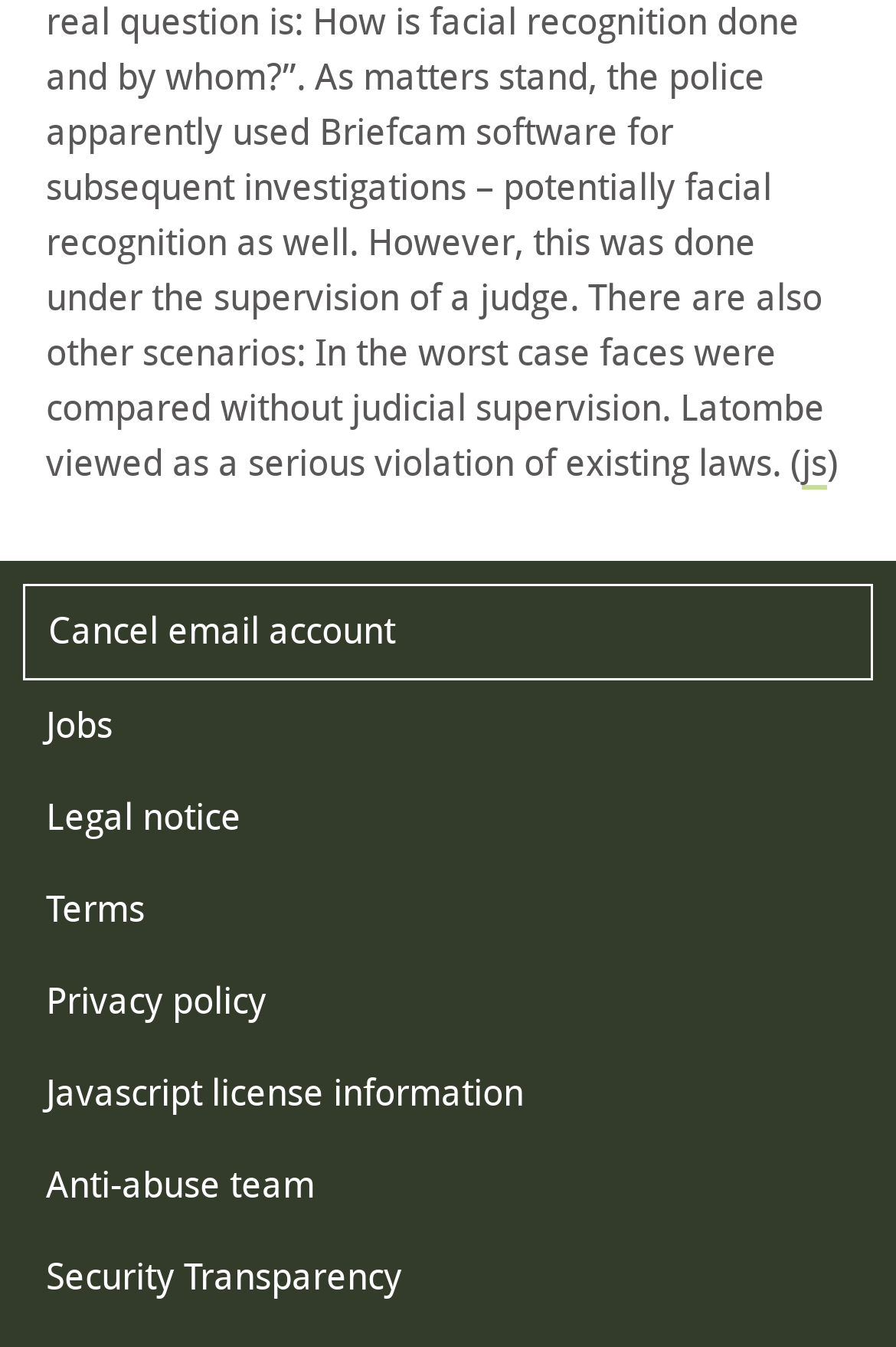Highlight the bounding box coordinates of the element you need to click to perform the following instruction: "Get help."

[0.023, 0.641, 0.074, 0.709]